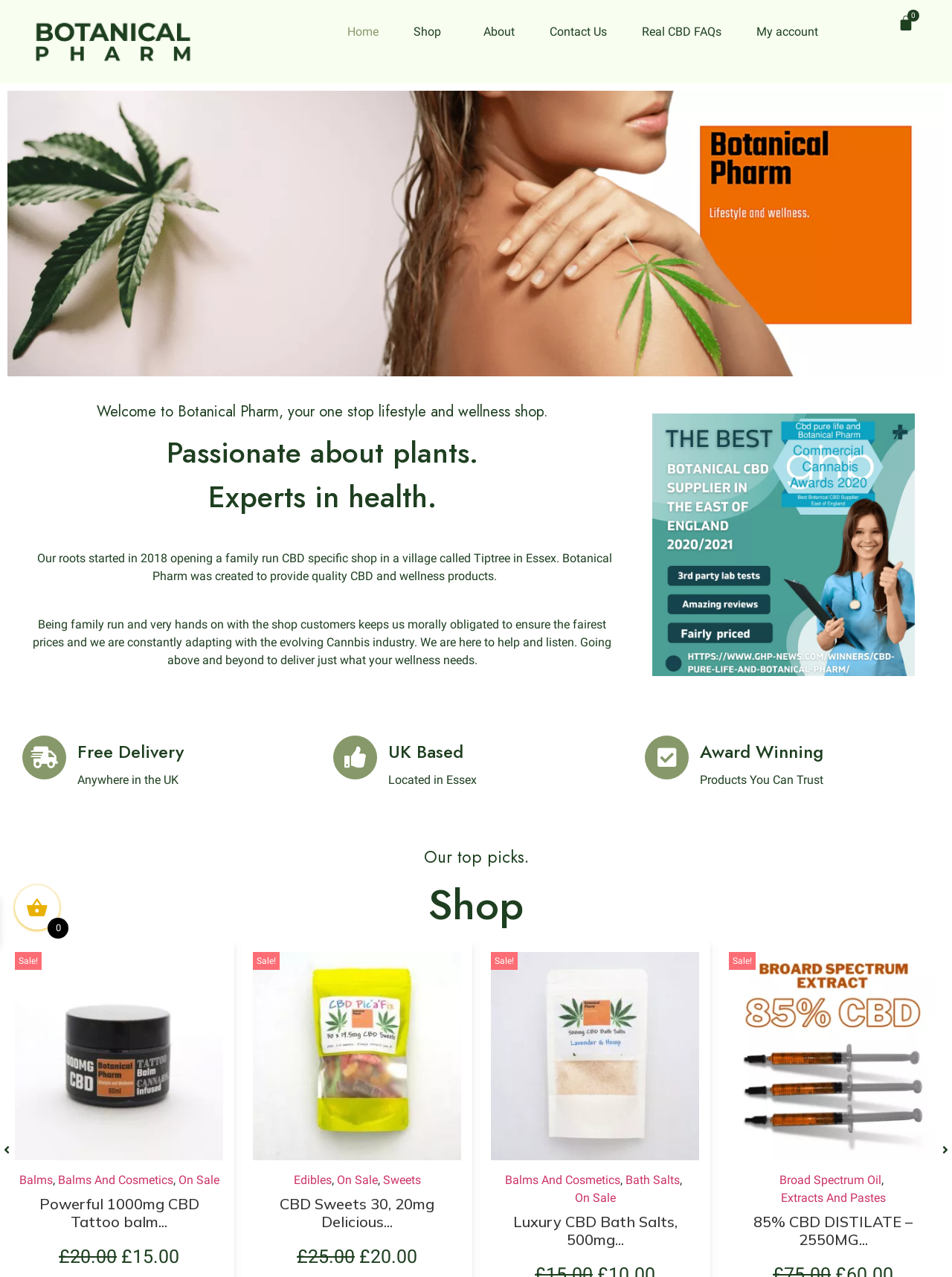Please identify the bounding box coordinates of the clickable area that will allow you to execute the instruction: "Check out the 'Luxury CBD Bath Salts'".

[0.516, 0.95, 0.734, 0.978]